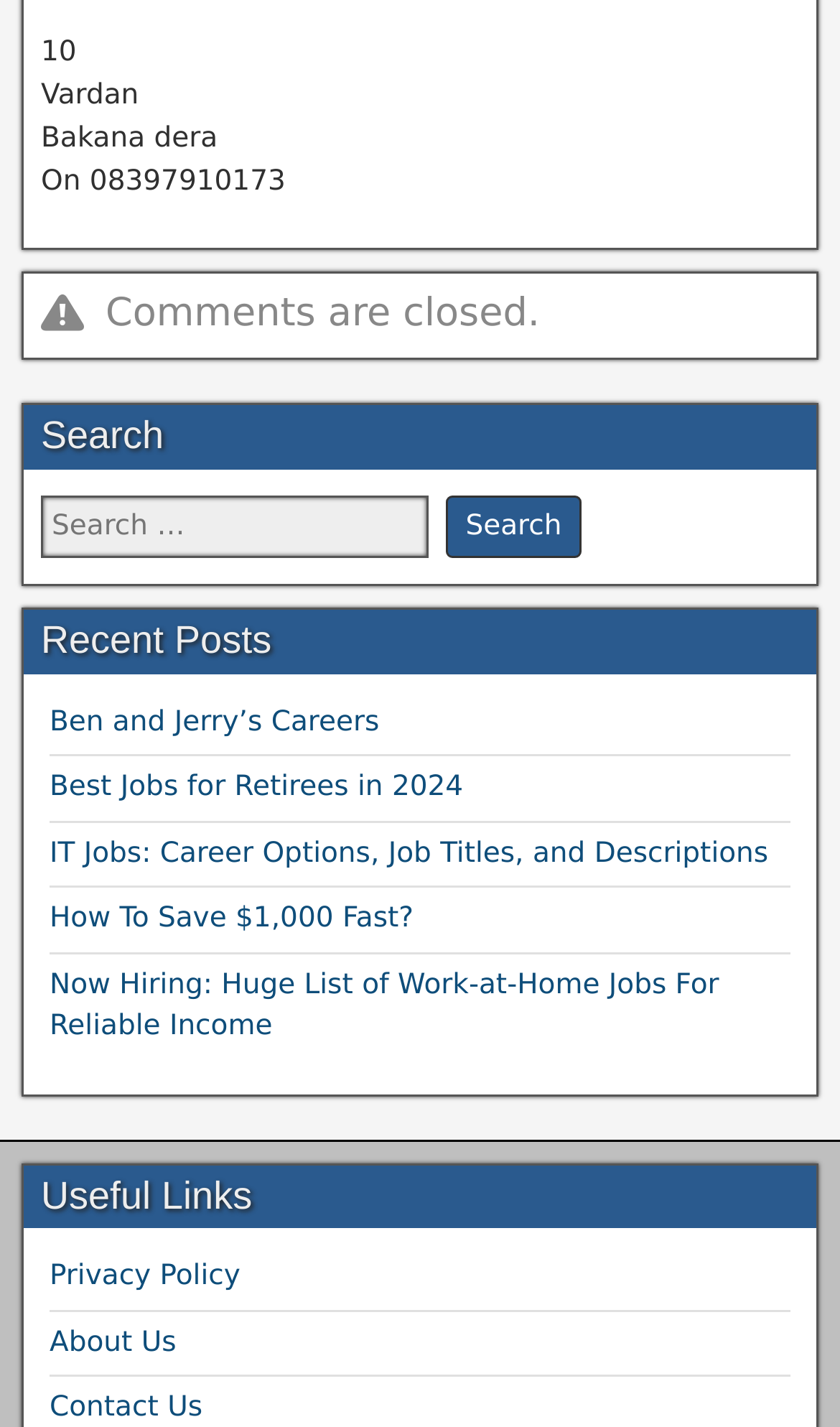Locate the bounding box coordinates of the clickable region to complete the following instruction: "Read Ben and Jerry’s Careers."

[0.059, 0.495, 0.452, 0.517]